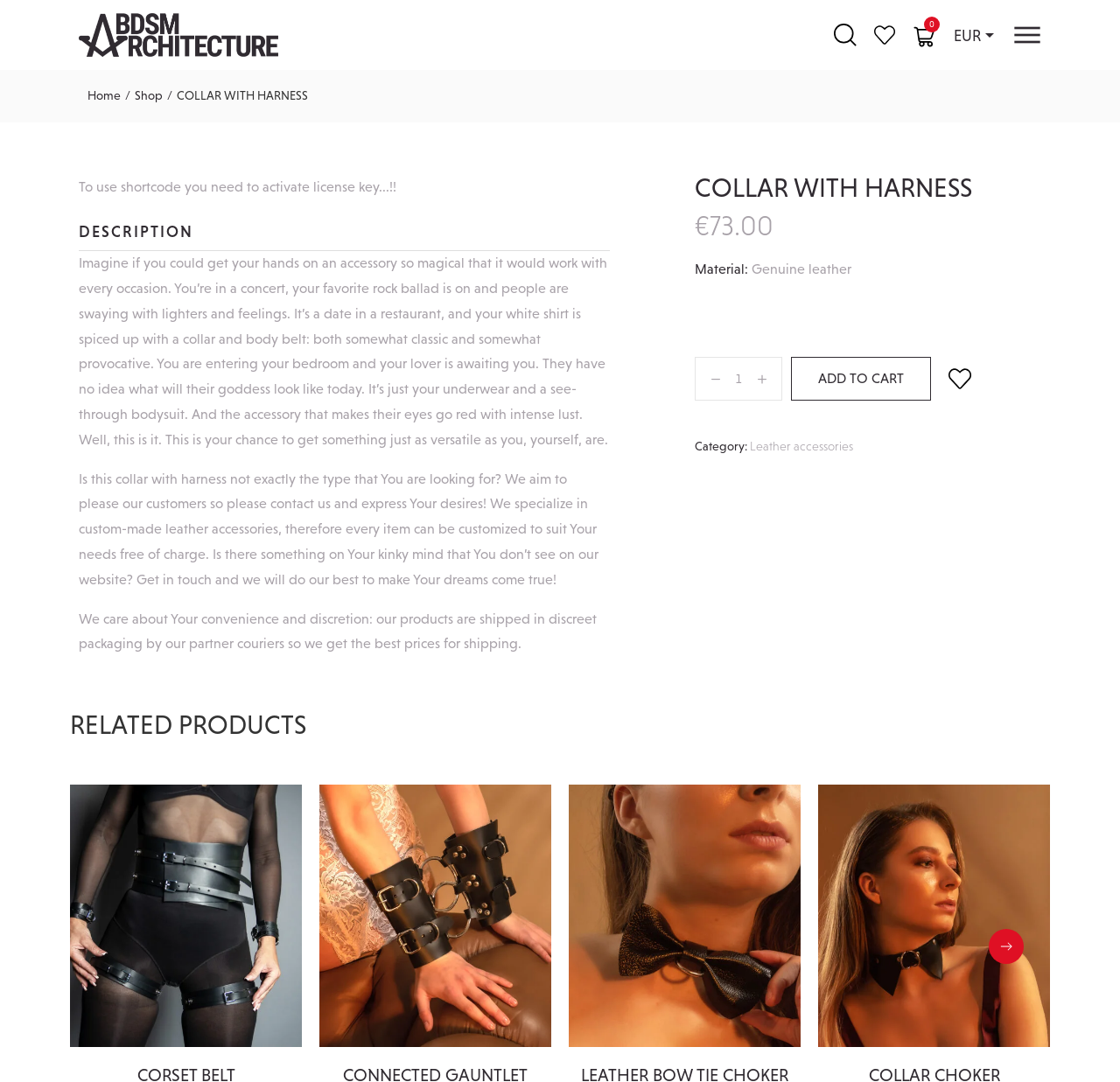Please locate the UI element described by "Leather accessories" and provide its bounding box coordinates.

[0.67, 0.405, 0.762, 0.418]